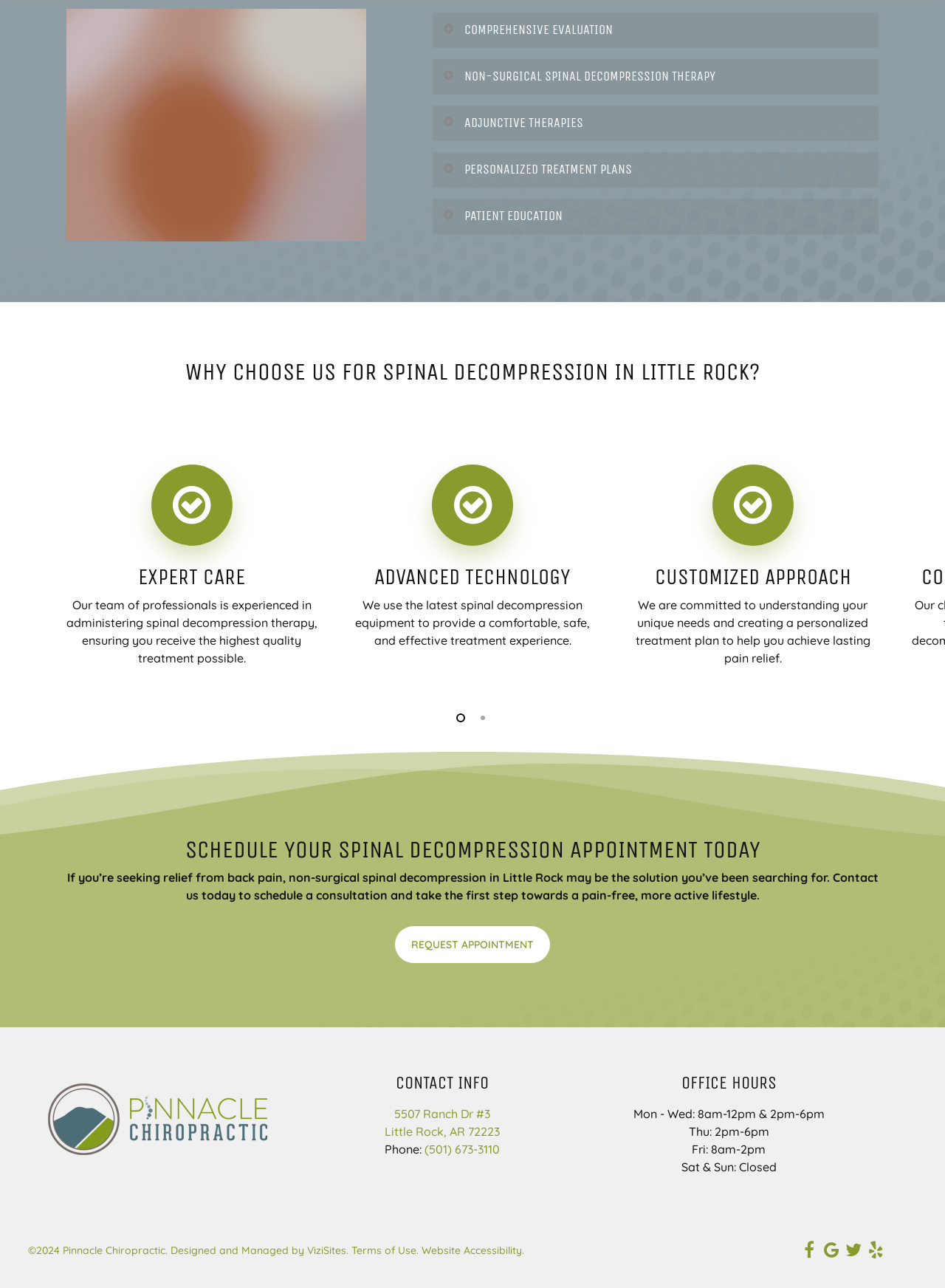Identify the bounding box coordinates of the element to click to follow this instruction: 'Read about 'NON-SURGICAL SPINAL DECOMPRESSION THERAPY''. Ensure the coordinates are four float values between 0 and 1, provided as [left, top, right, bottom].

[0.458, 0.029, 0.93, 0.056]